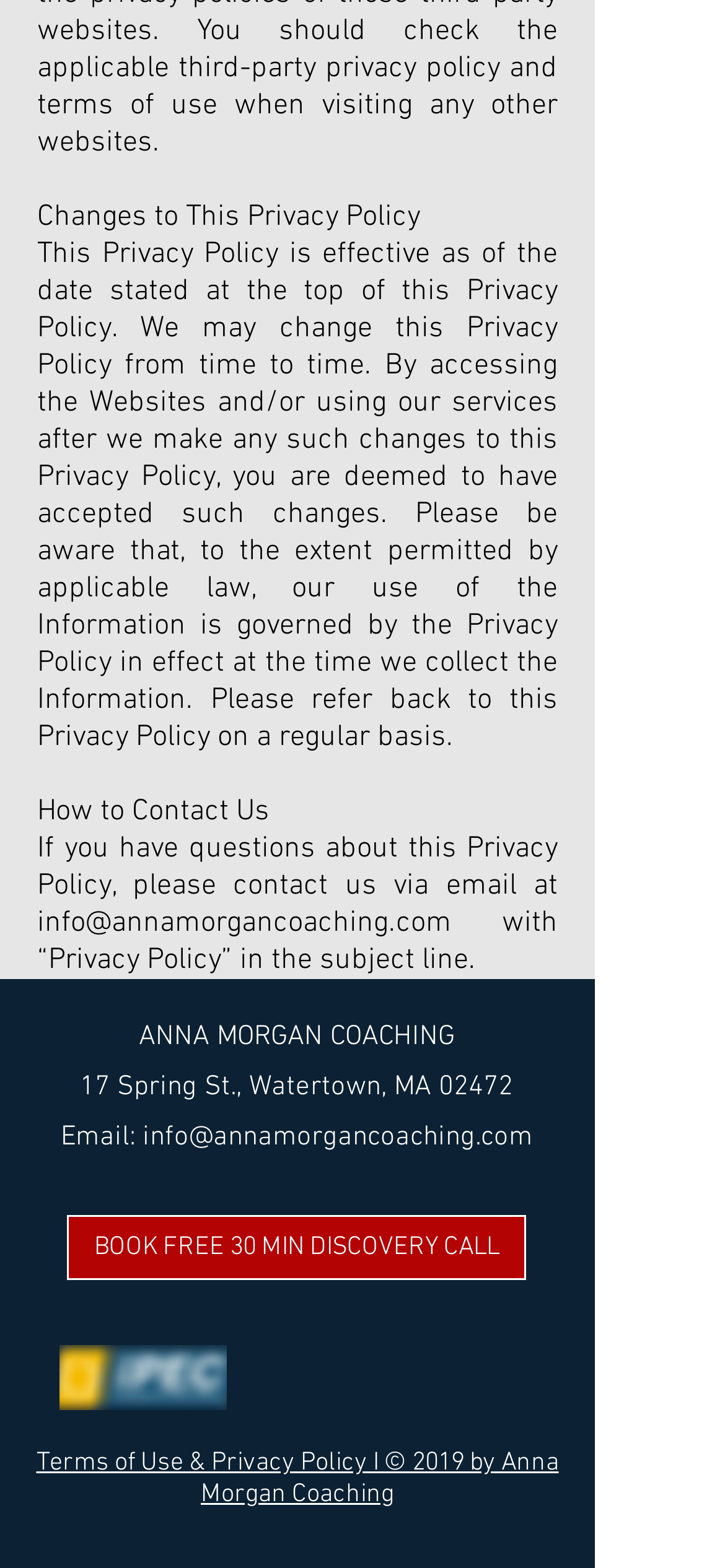Look at the image and write a detailed answer to the question: 
What social media platforms does Anna Morgan Coaching have?

The social media platforms are listed in the 'Social Bar' section, which includes links to Instagram, Facebook, and LinkedIn.